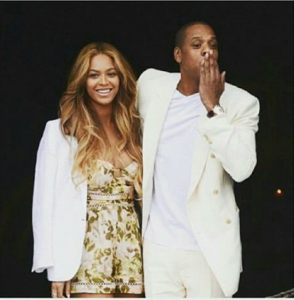What is Jay-Z doing in the image?
Refer to the image and respond with a one-word or short-phrase answer.

Blowing kisses